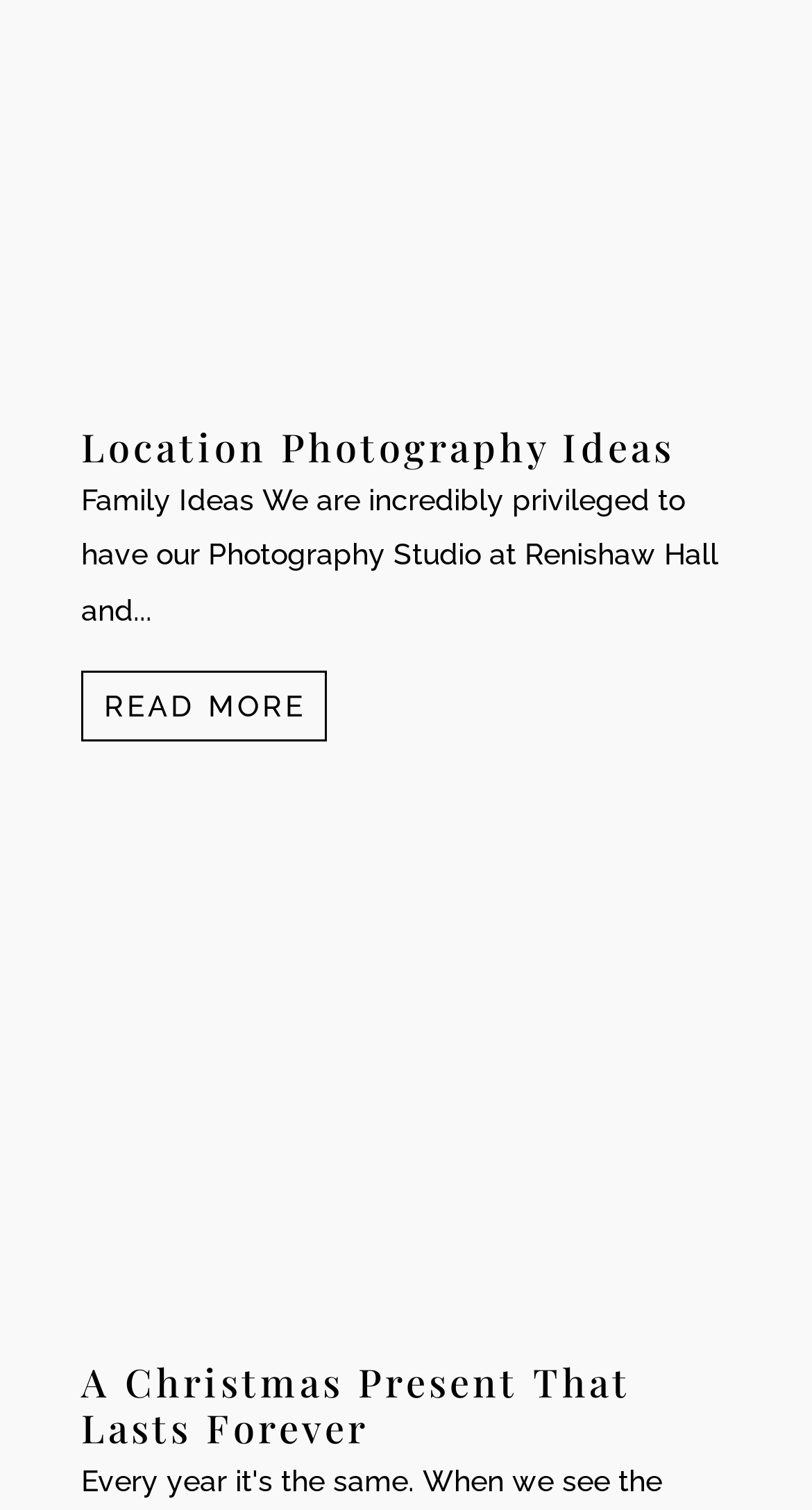Identify the bounding box coordinates for the UI element described as: "read more".

[0.1, 0.444, 0.403, 0.491]